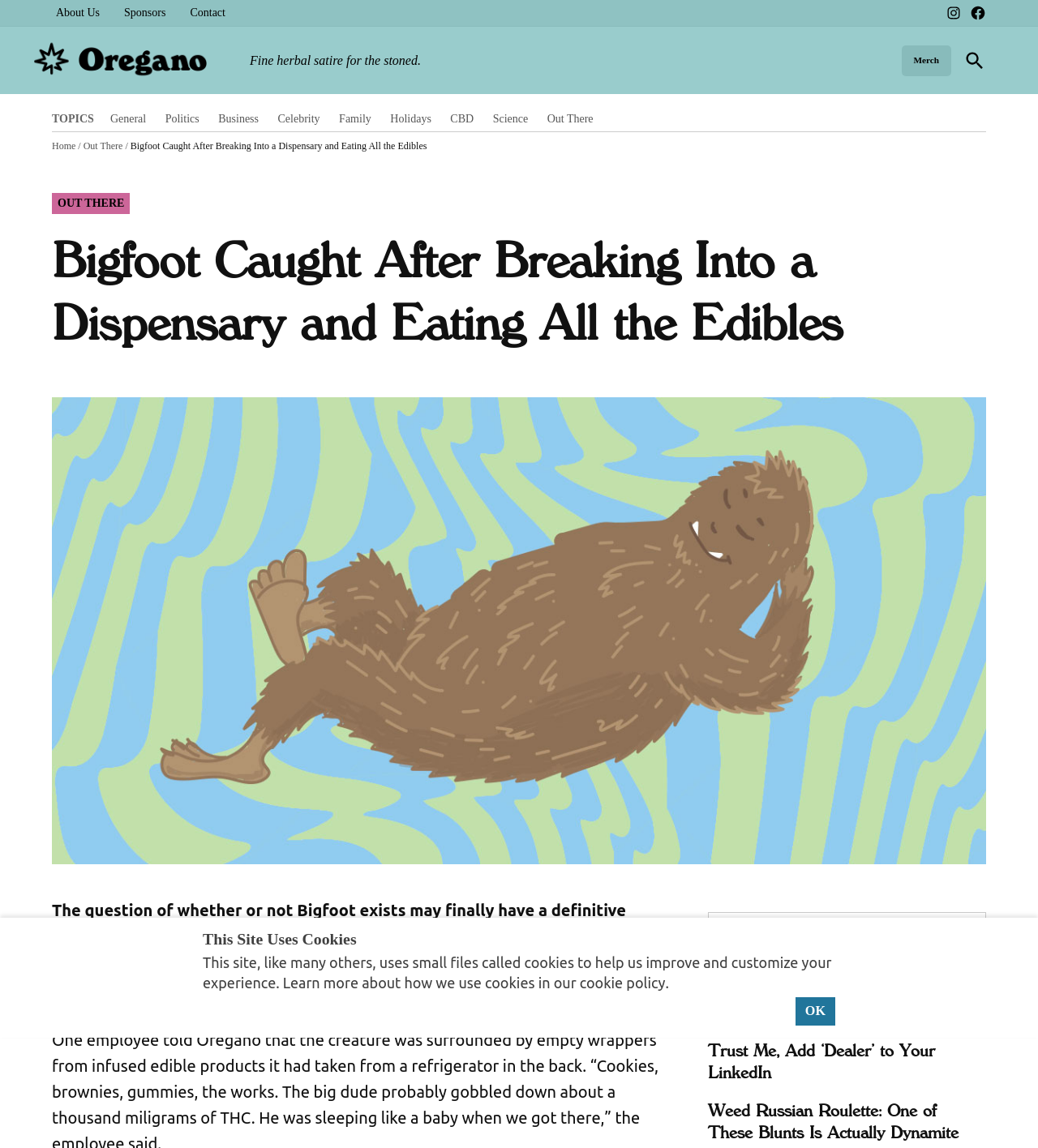Please find the bounding box coordinates of the clickable region needed to complete the following instruction: "Read the 'Bigfoot Caught After Breaking Into a Dispensary and Eating All the Edibles' article". The bounding box coordinates must consist of four float numbers between 0 and 1, i.e., [left, top, right, bottom].

[0.126, 0.122, 0.411, 0.132]